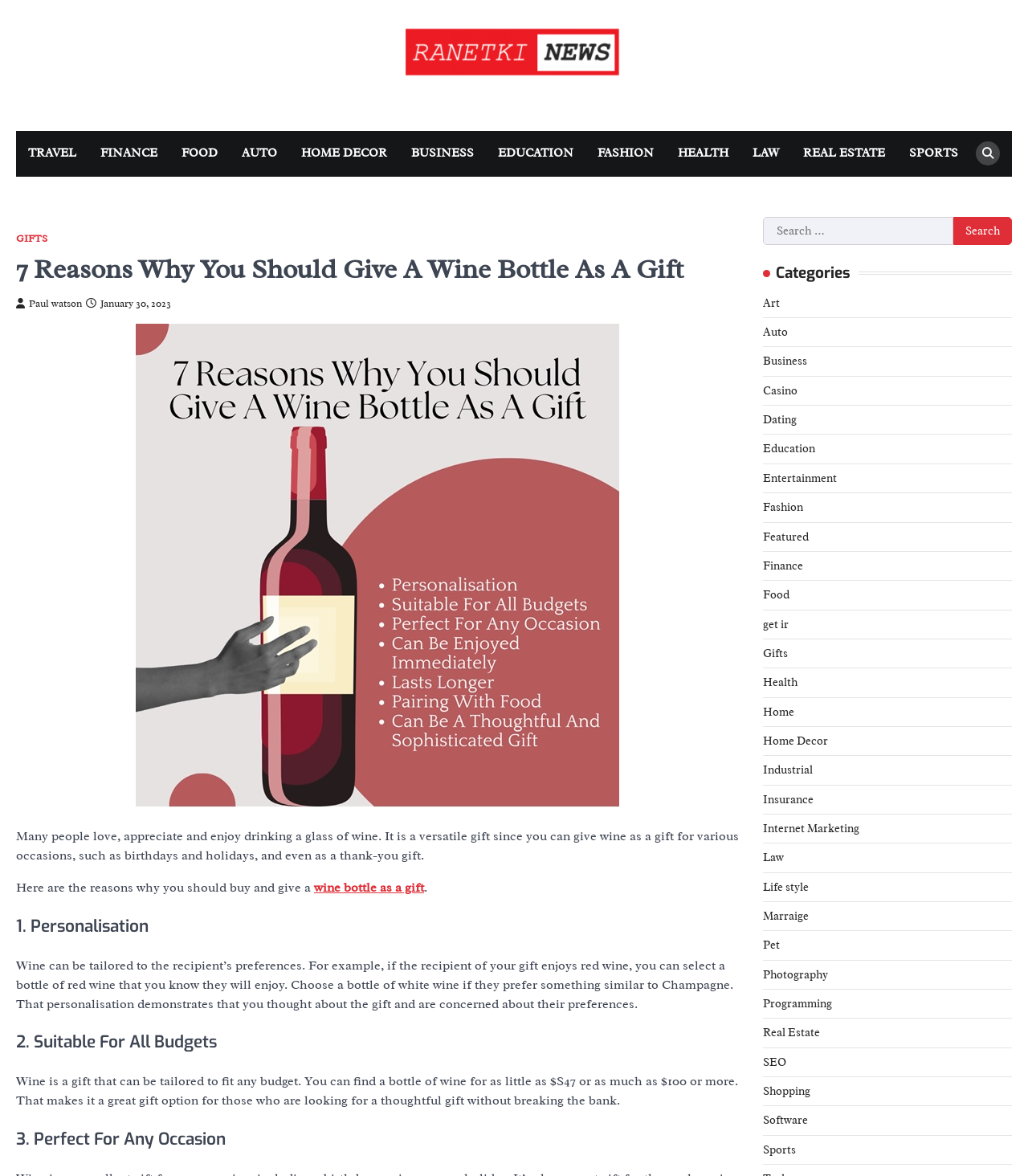How many reasons are given for wine being a good gift?
Using the visual information, answer the question in a single word or phrase.

7